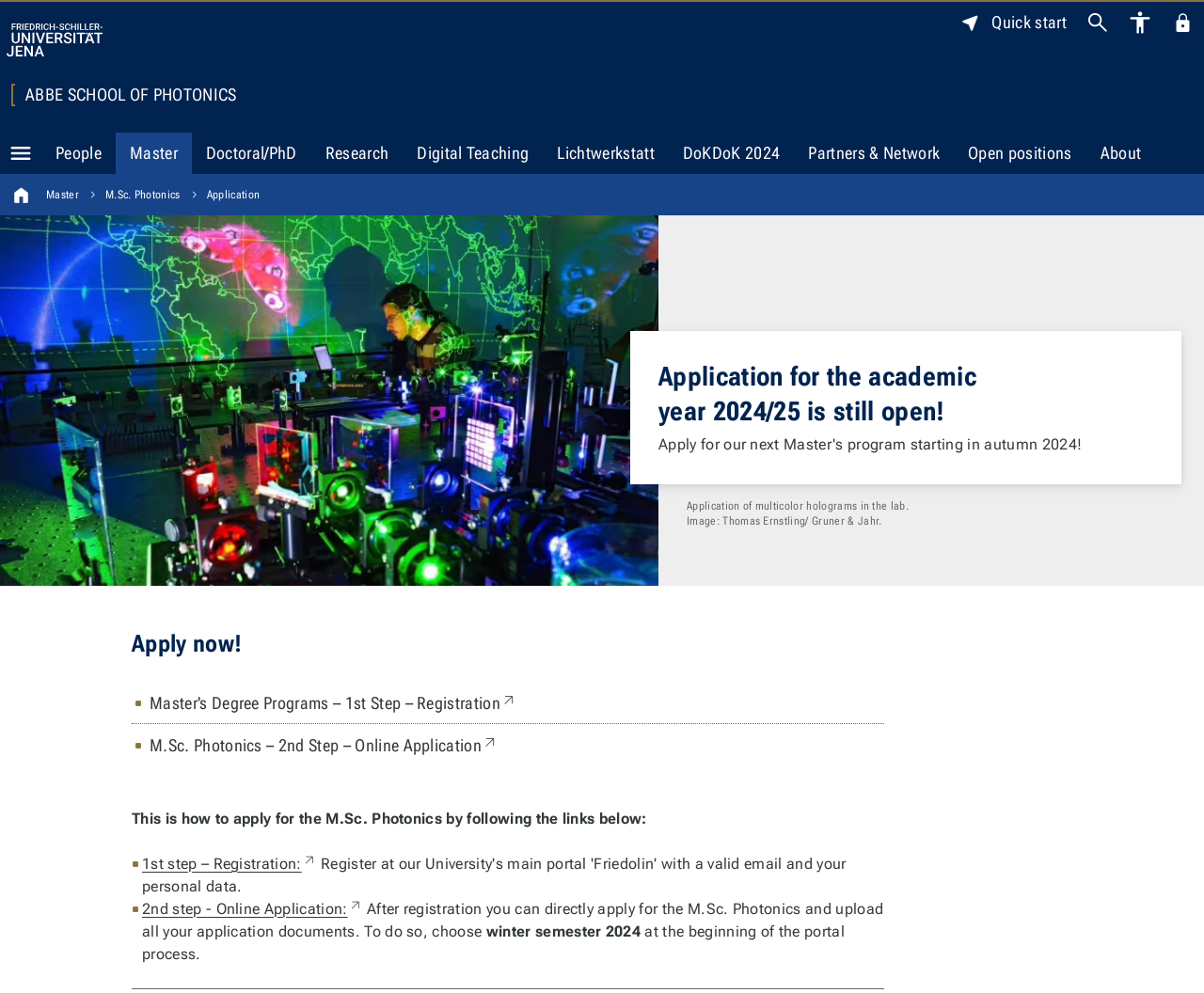Please provide the bounding box coordinate of the region that matches the element description: Partners & Network. Coordinates should be in the format (top-left x, top-left y, bottom-right x, bottom-right y) and all values should be between 0 and 1.

[0.66, 0.134, 0.792, 0.175]